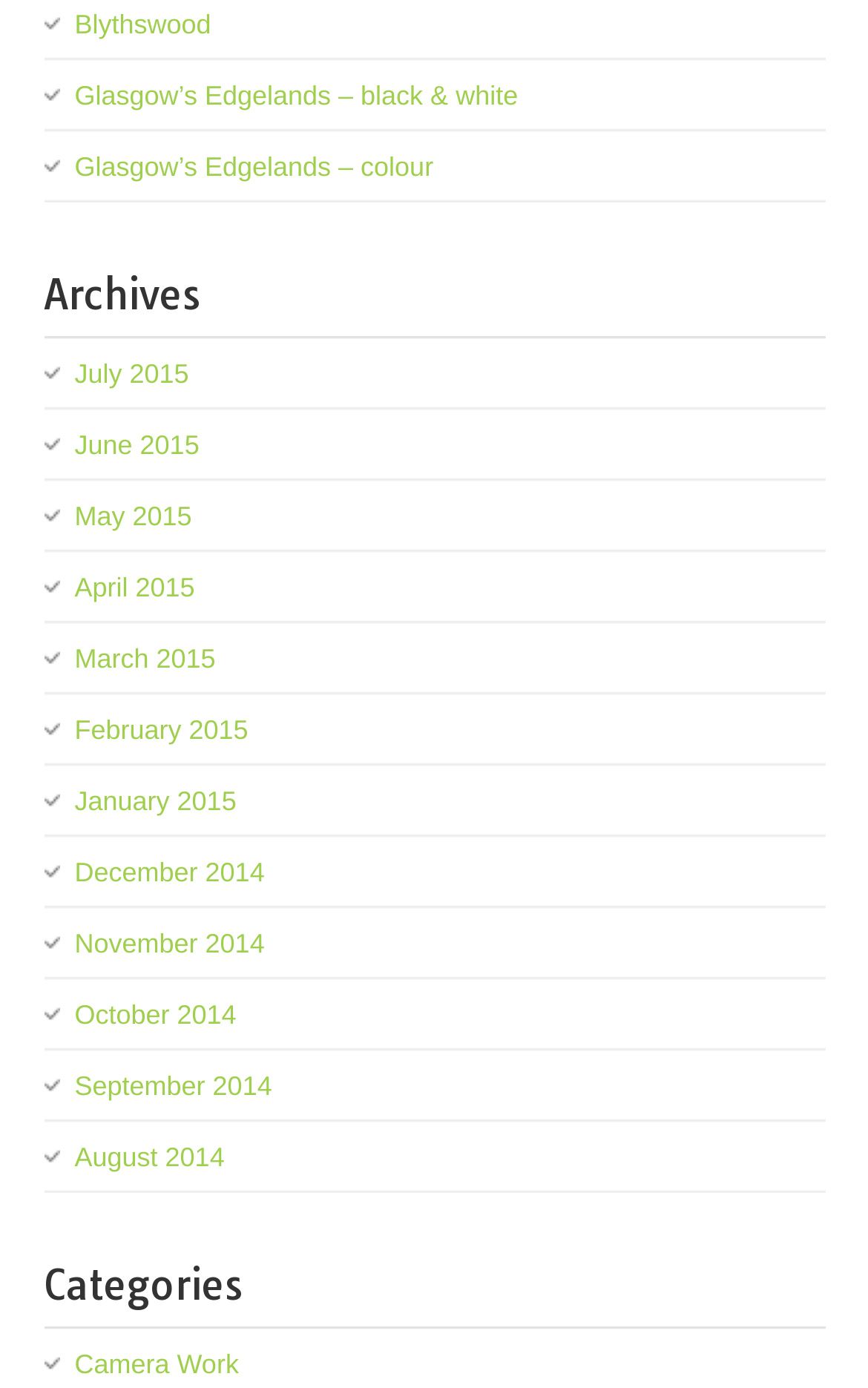Specify the bounding box coordinates of the area to click in order to follow the given instruction: "explore Camera Work category."

[0.086, 0.971, 0.275, 0.993]